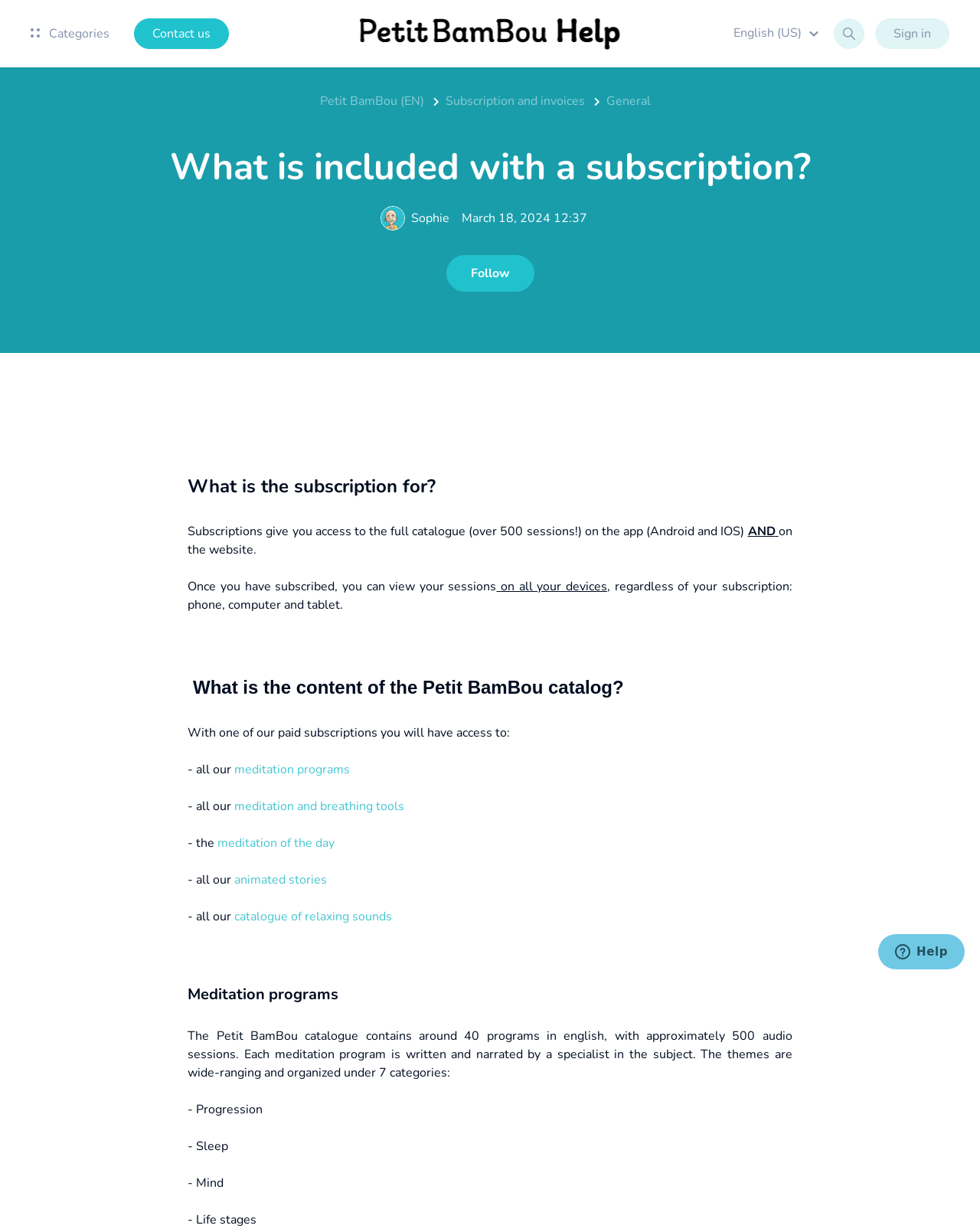Please locate the bounding box coordinates of the region I need to click to follow this instruction: "Open the 'Contact us' link".

[0.137, 0.015, 0.234, 0.04]